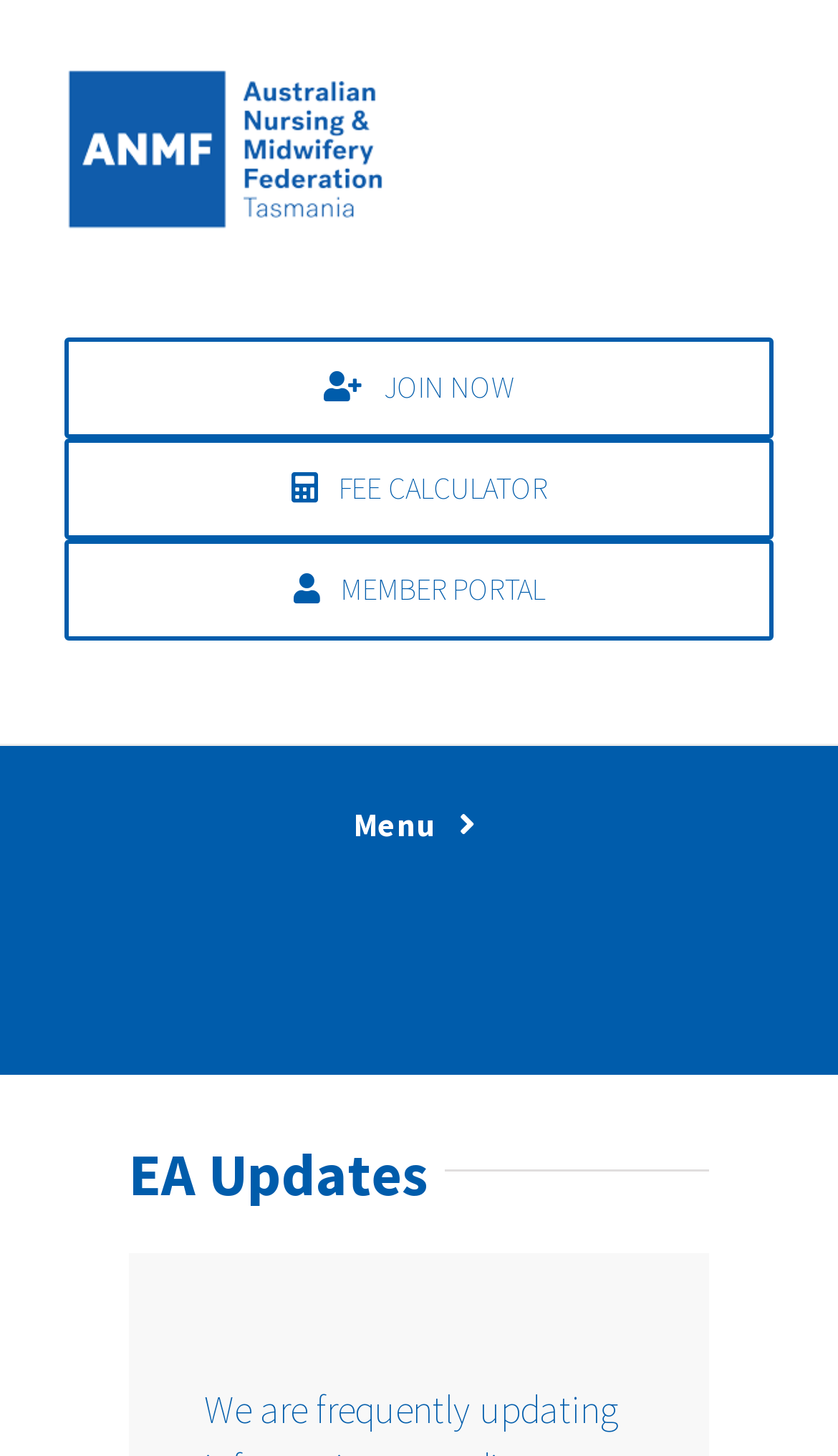With reference to the screenshot, provide a detailed response to the question below:
What is the logo of the organization?

The logo of the organization is located at the top left corner of the webpage, and it is an image with a bounding box coordinate of [0.077, 0.044, 0.461, 0.161]. The logo is described as 'ANMF-Logo-2017-250px'.